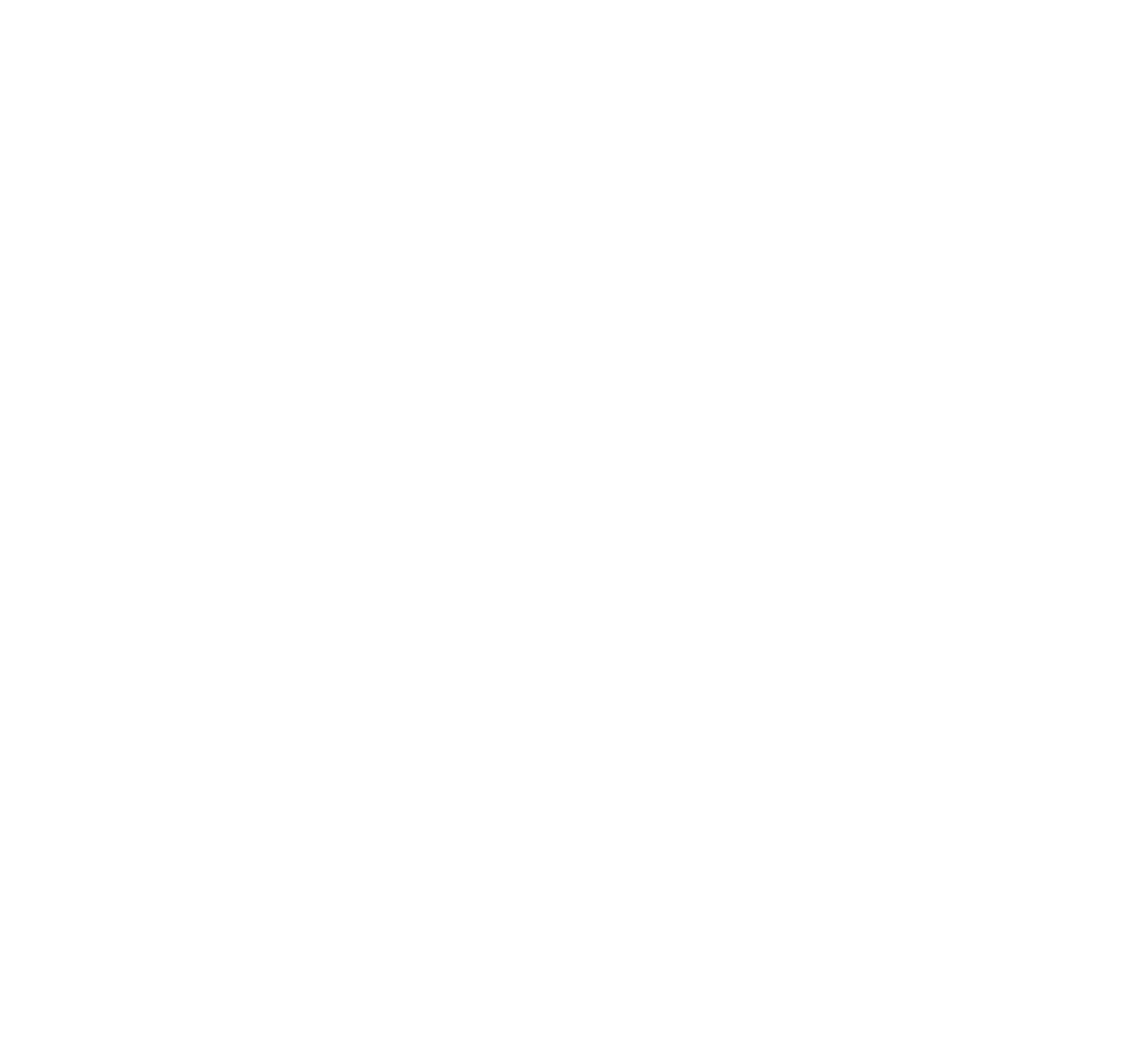What is the purpose of the breadcrumbs navigation?
Based on the image content, provide your answer in one word or a short phrase.

To show the current page's hierarchy